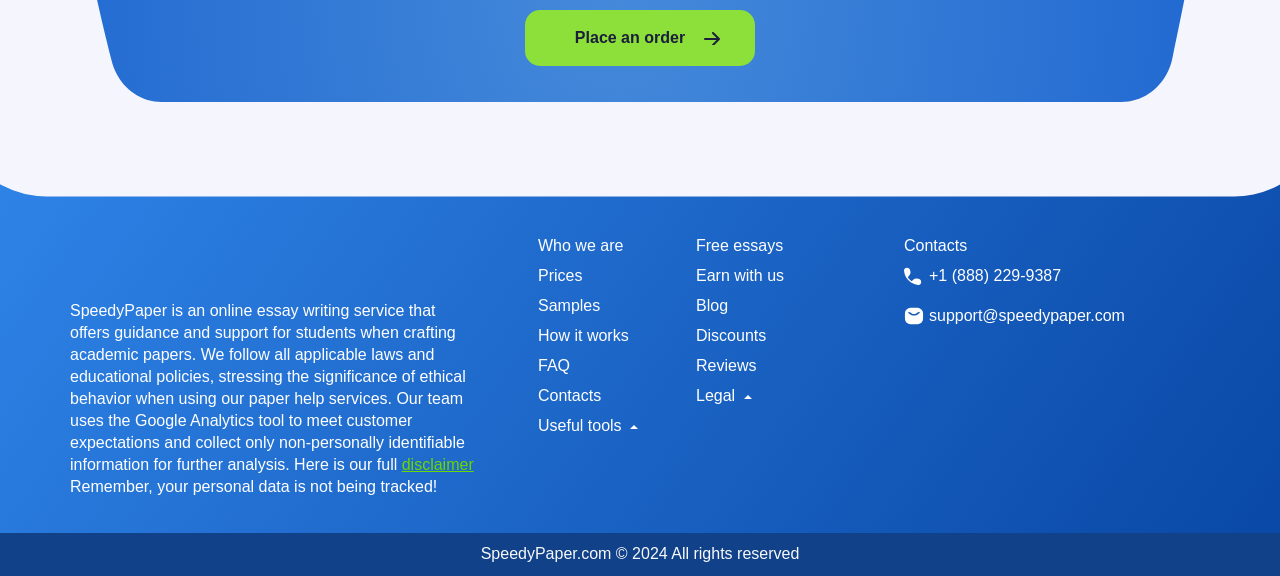Locate the bounding box coordinates of the clickable area needed to fulfill the instruction: "Click on 'Place an order'".

[0.41, 0.018, 0.59, 0.115]